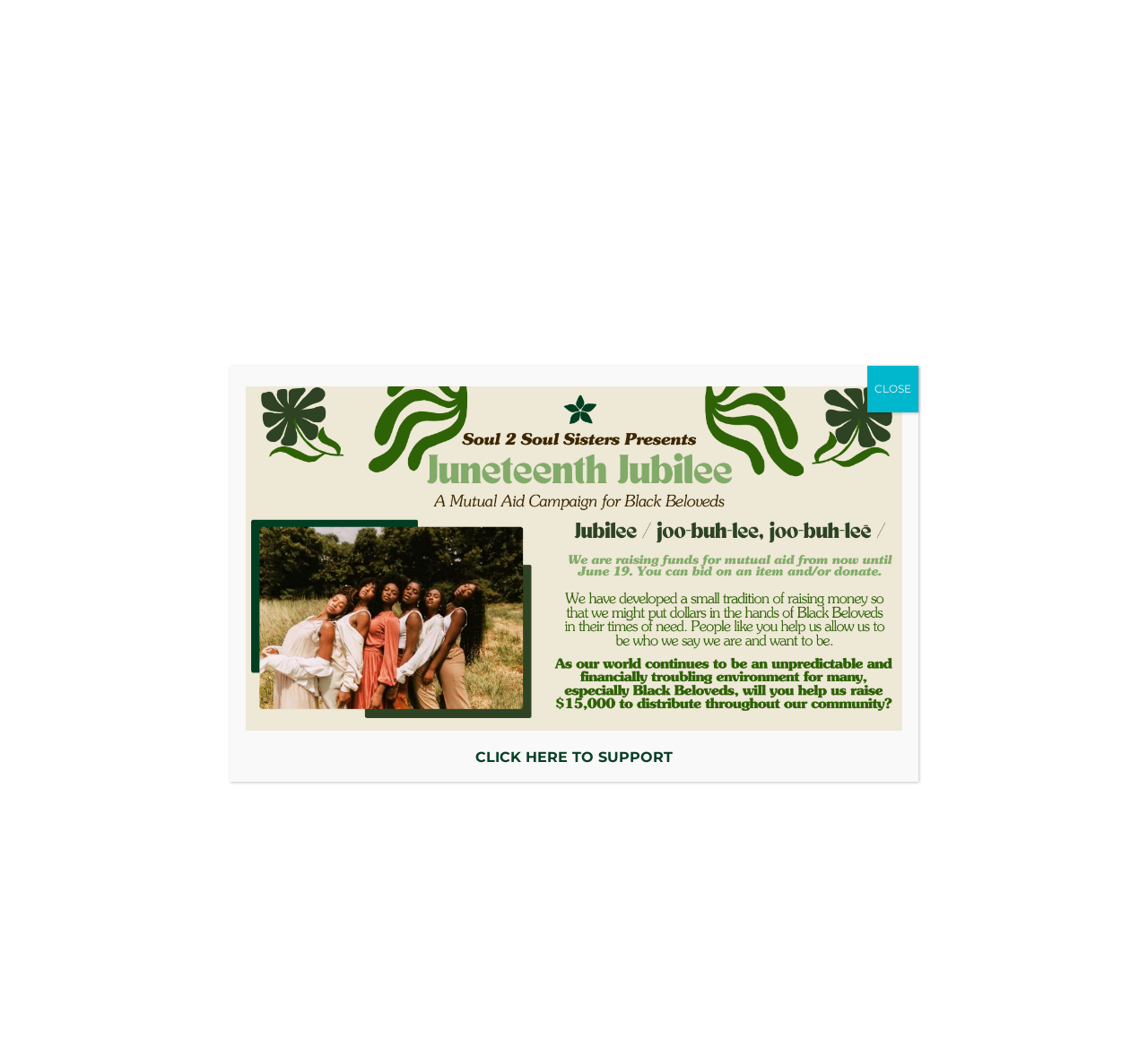Answer the following inquiry with a single word or phrase:
How can one support the organization?

Click HERE TO SUPPORT